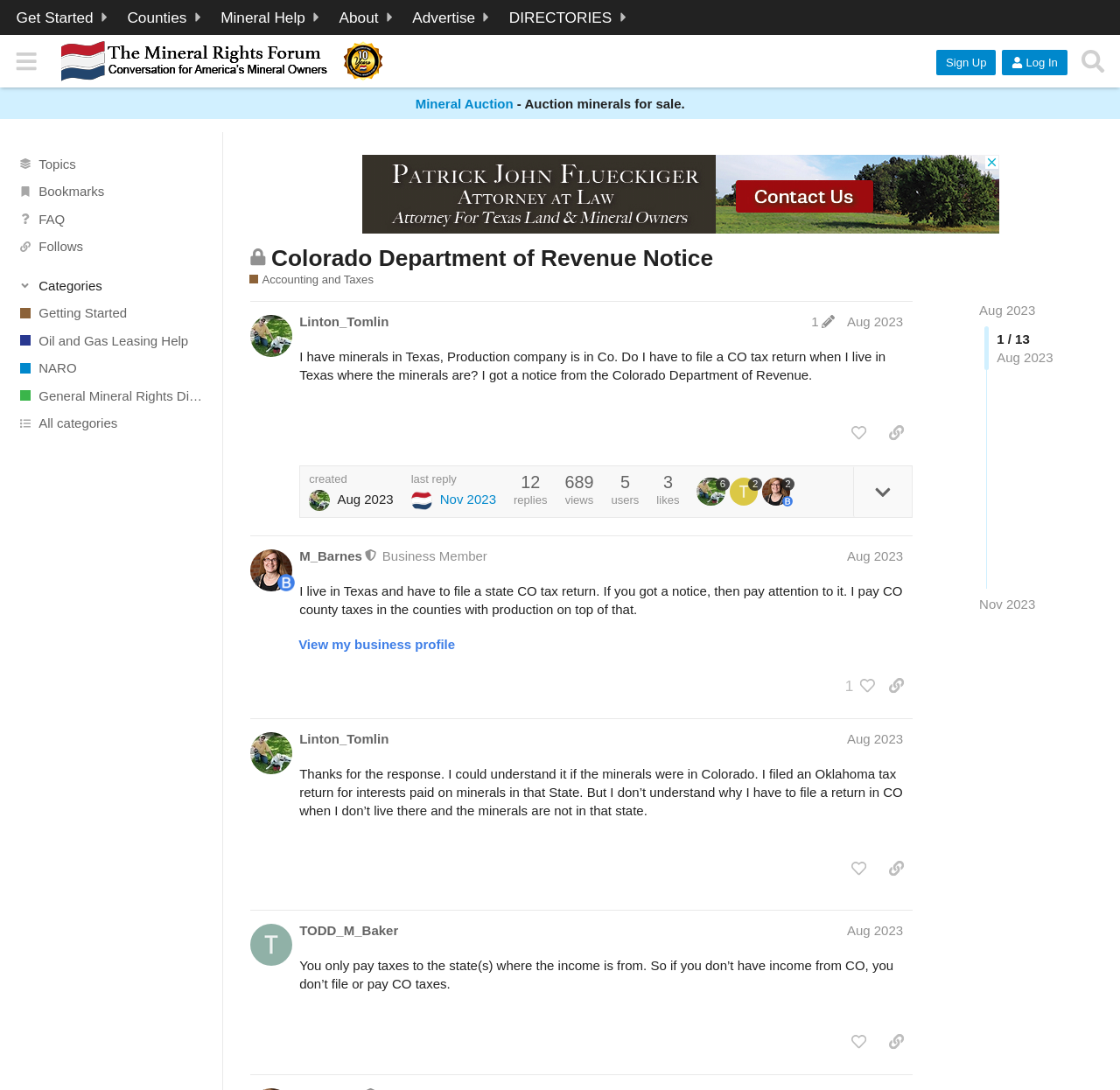Find the bounding box coordinates of the element I should click to carry out the following instruction: "Toggle the sidebar".

[0.008, 0.04, 0.04, 0.073]